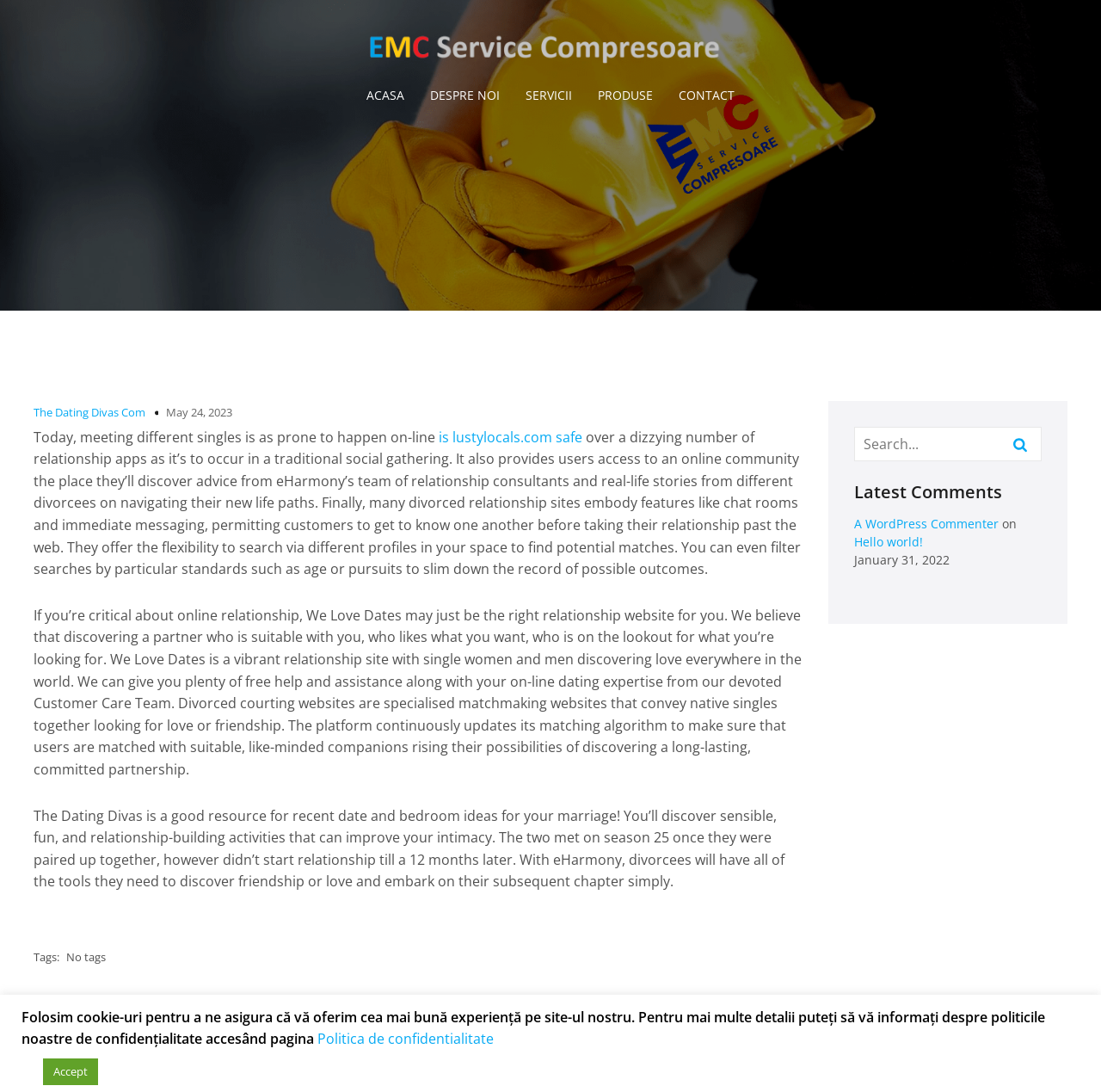Can you pinpoint the bounding box coordinates for the clickable element required for this instruction: "Click on the 'Previous' link"? The coordinates should be four float numbers between 0 and 1, i.e., [left, top, right, bottom].

[0.03, 0.937, 0.122, 0.969]